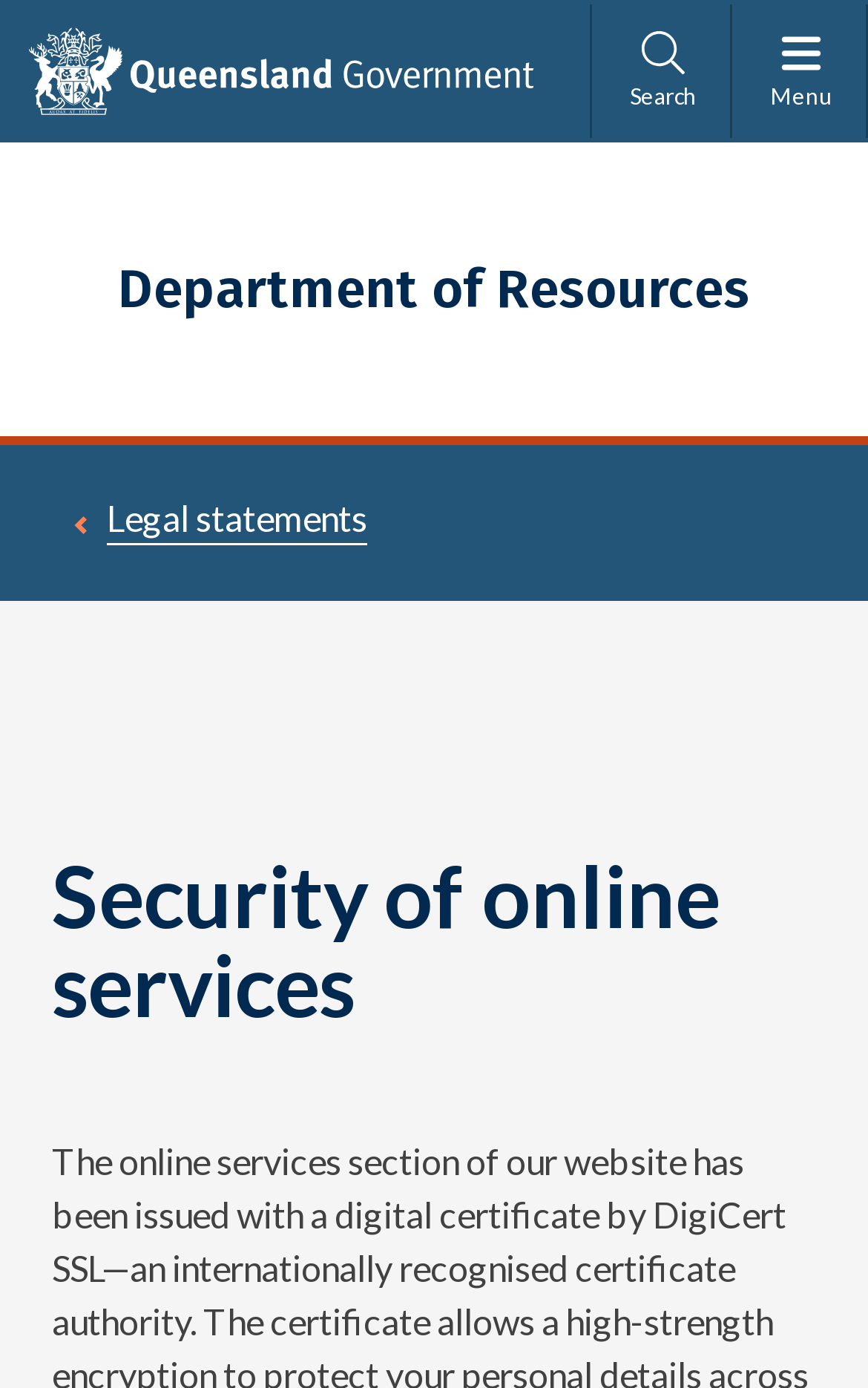Write an elaborate caption that captures the essence of the webpage.

The webpage is about the security of online services provided by the Department of Resources. At the top left corner, there is a link to the Queensland Government website, accompanied by the Queensland Government's Coat of Arms icon. Next to it, on the top right corner, there are two buttons: a search button with a magnifying glass icon and a toggle navigation button with a menu icon and the text "Menu". 

Below the top navigation bar, there is a link to the Department of Resources. The primary navigation menu is located below the top navigation bar, spanning the full width of the page. 

Further down, there is a breadcrumb navigation menu with a link to "Legal statements". The main content of the page is headed by a title "Security of online services", which takes up most of the page's width. The page likely provides information about the digital certificate used to protect users' personal details, as mentioned in the meta description.